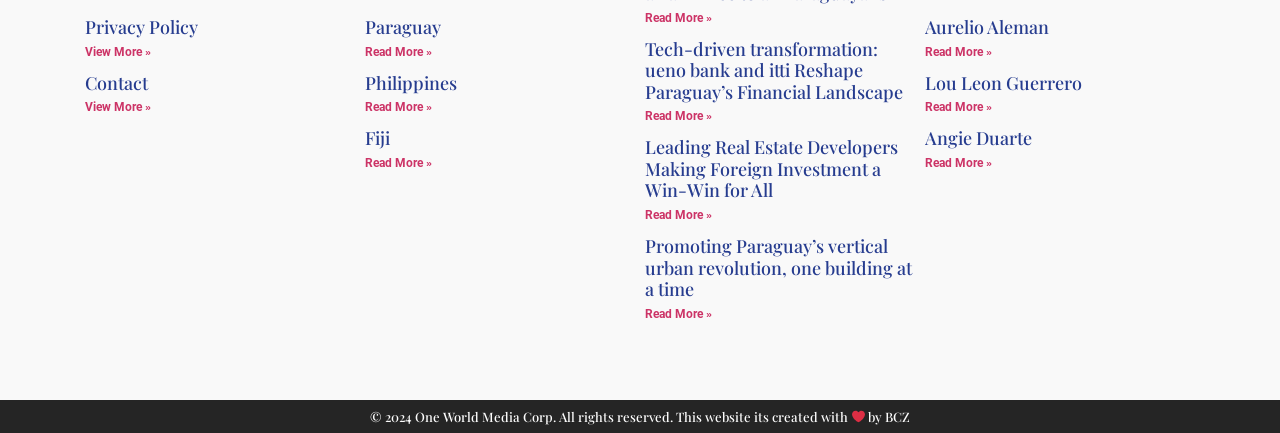Please find the bounding box coordinates (top-left x, top-left y, bottom-right x, bottom-right y) in the screenshot for the UI element described as follows: Contact

[0.066, 0.163, 0.116, 0.218]